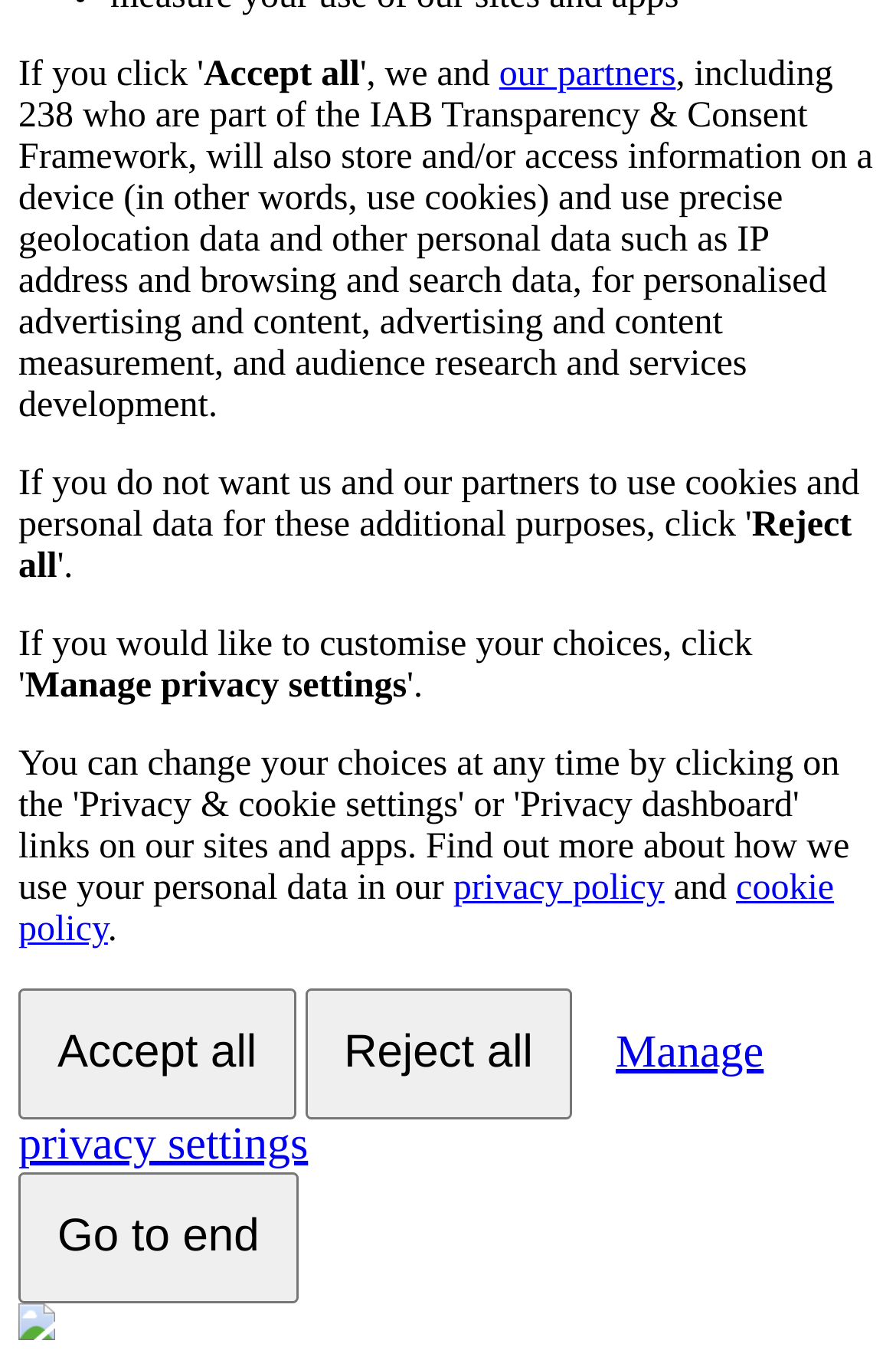Extract the bounding box coordinates of the UI element described: "Reject all". Provide the coordinates in the format [left, top, right, bottom] with values ranging from 0 to 1.

[0.34, 0.721, 0.638, 0.817]